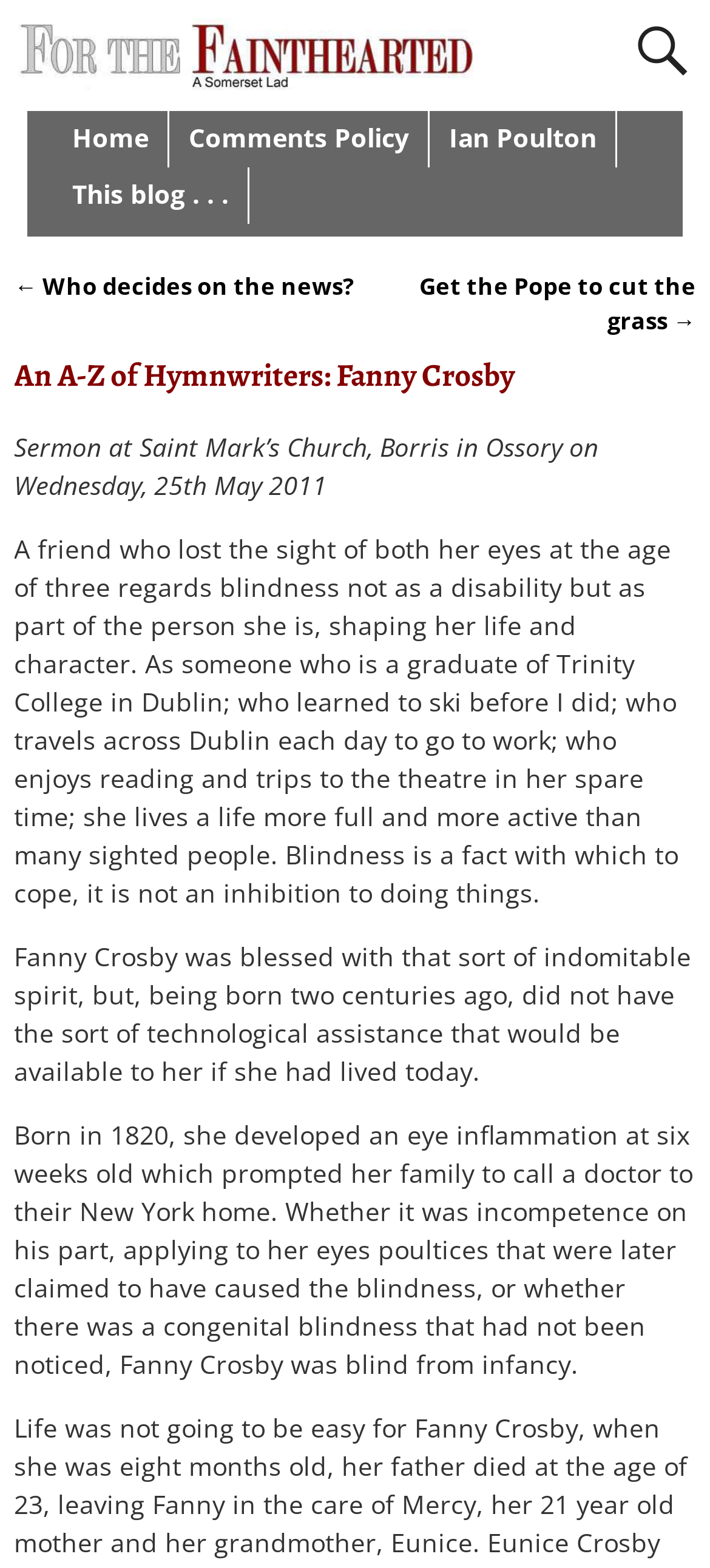Please give a one-word or short phrase response to the following question: 
What is the title of the sermon mentioned in the article?

Sermon at Saint Mark’s Church